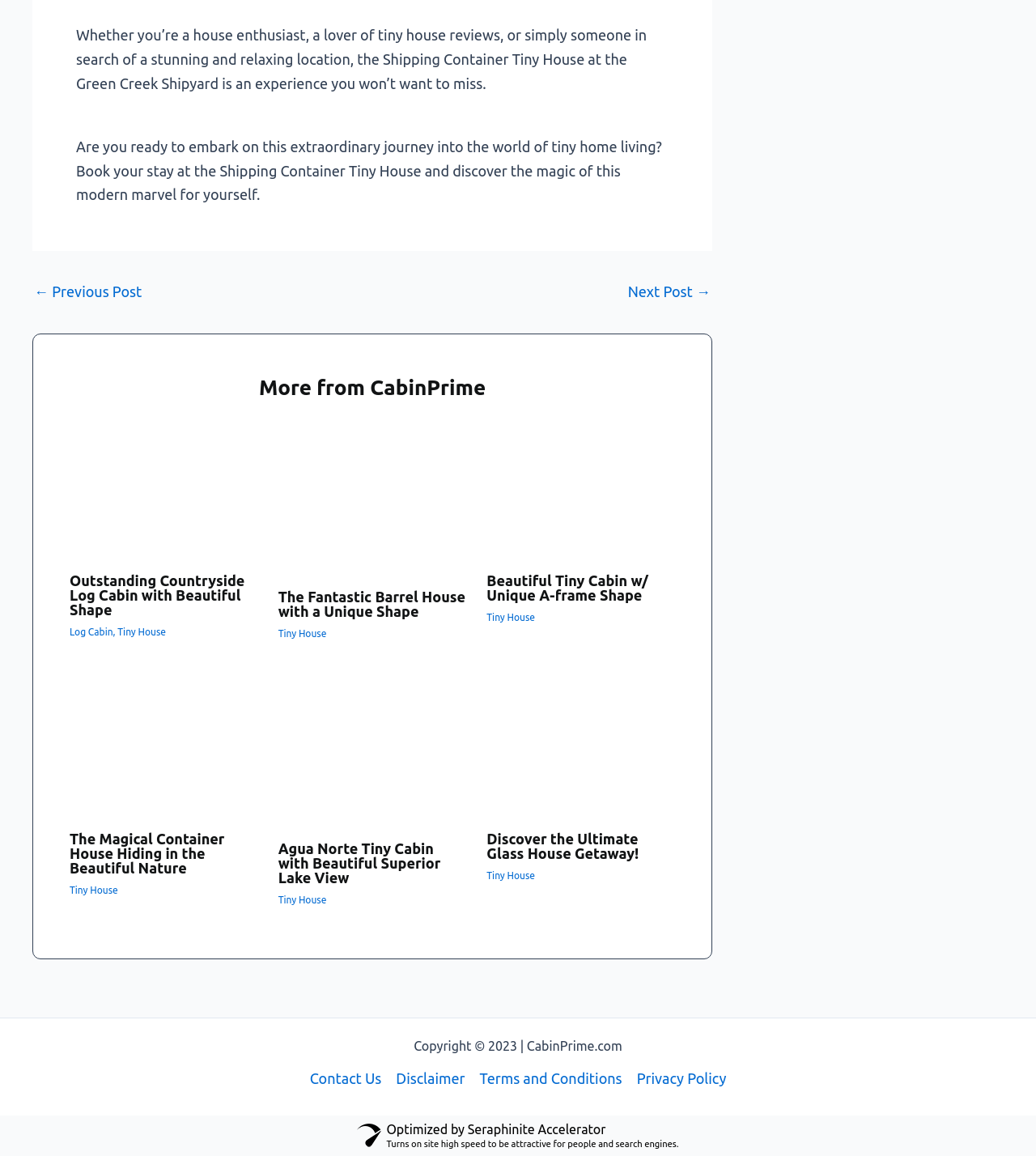Please answer the following question using a single word or phrase: What type of houses are featured on this webpage?

Tiny Houses